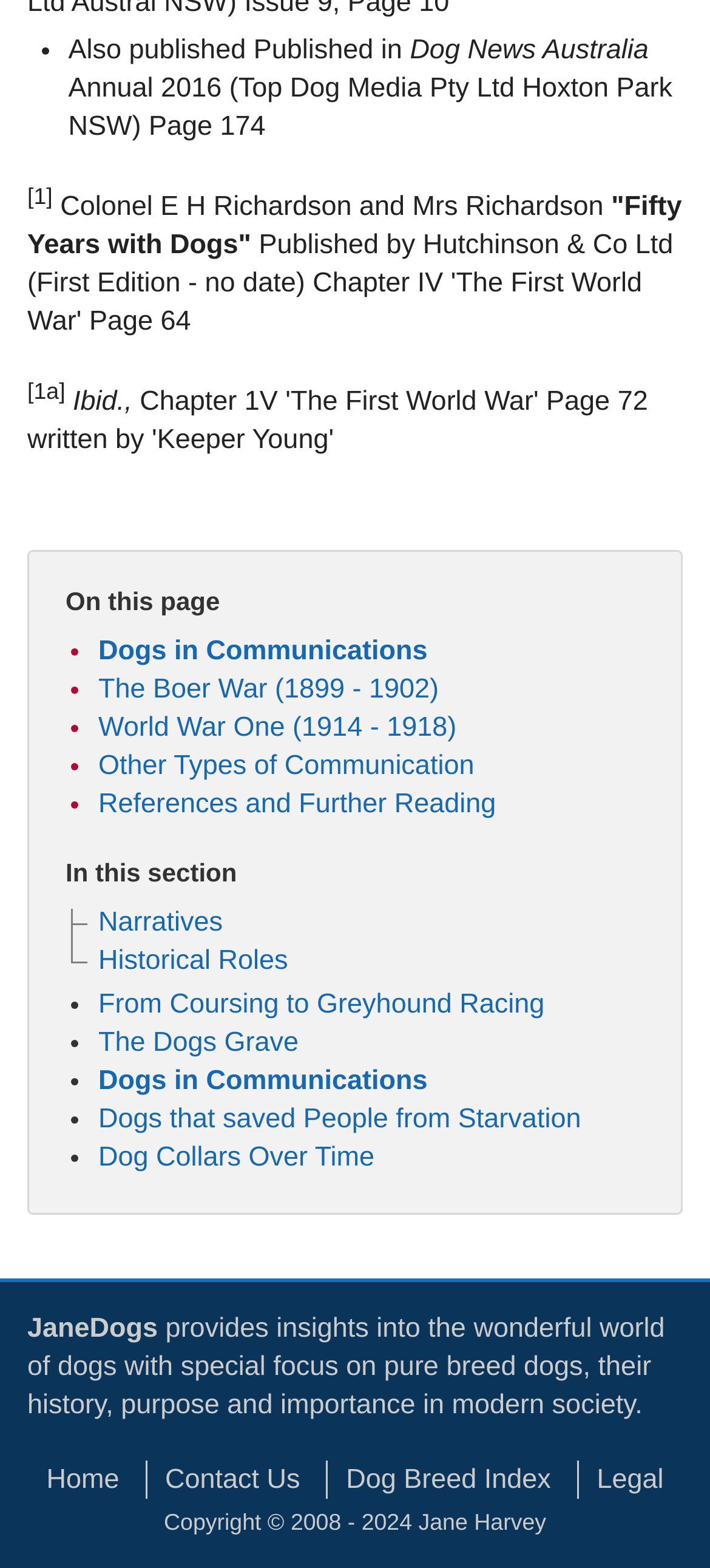Determine the bounding box coordinates for the HTML element described here: "Historical Roles".

[0.138, 0.603, 0.406, 0.623]